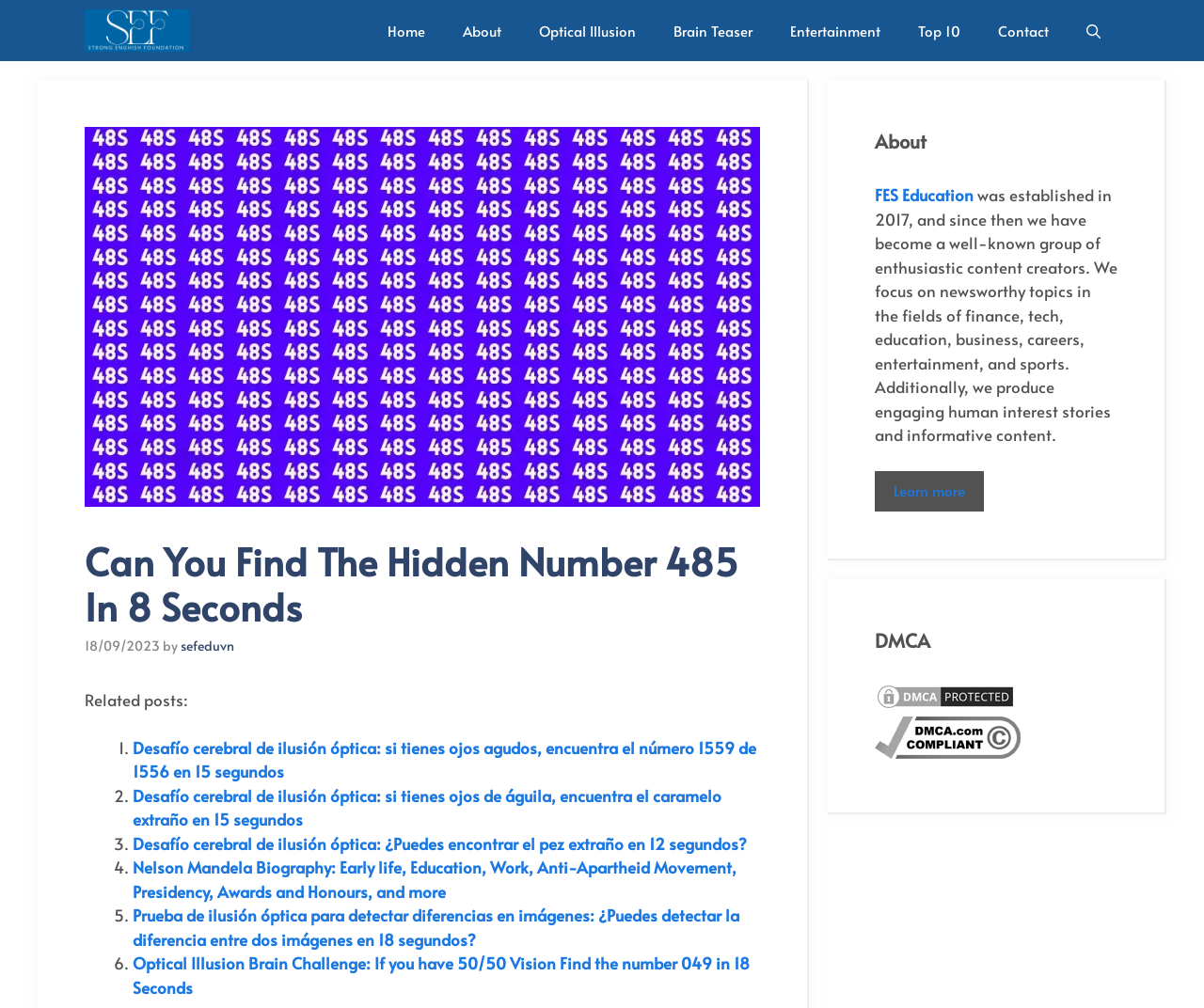Pinpoint the bounding box coordinates of the element that must be clicked to accomplish the following instruction: "Click on the 'Home' link". The coordinates should be in the format of four float numbers between 0 and 1, i.e., [left, top, right, bottom].

[0.306, 0.0, 0.369, 0.061]